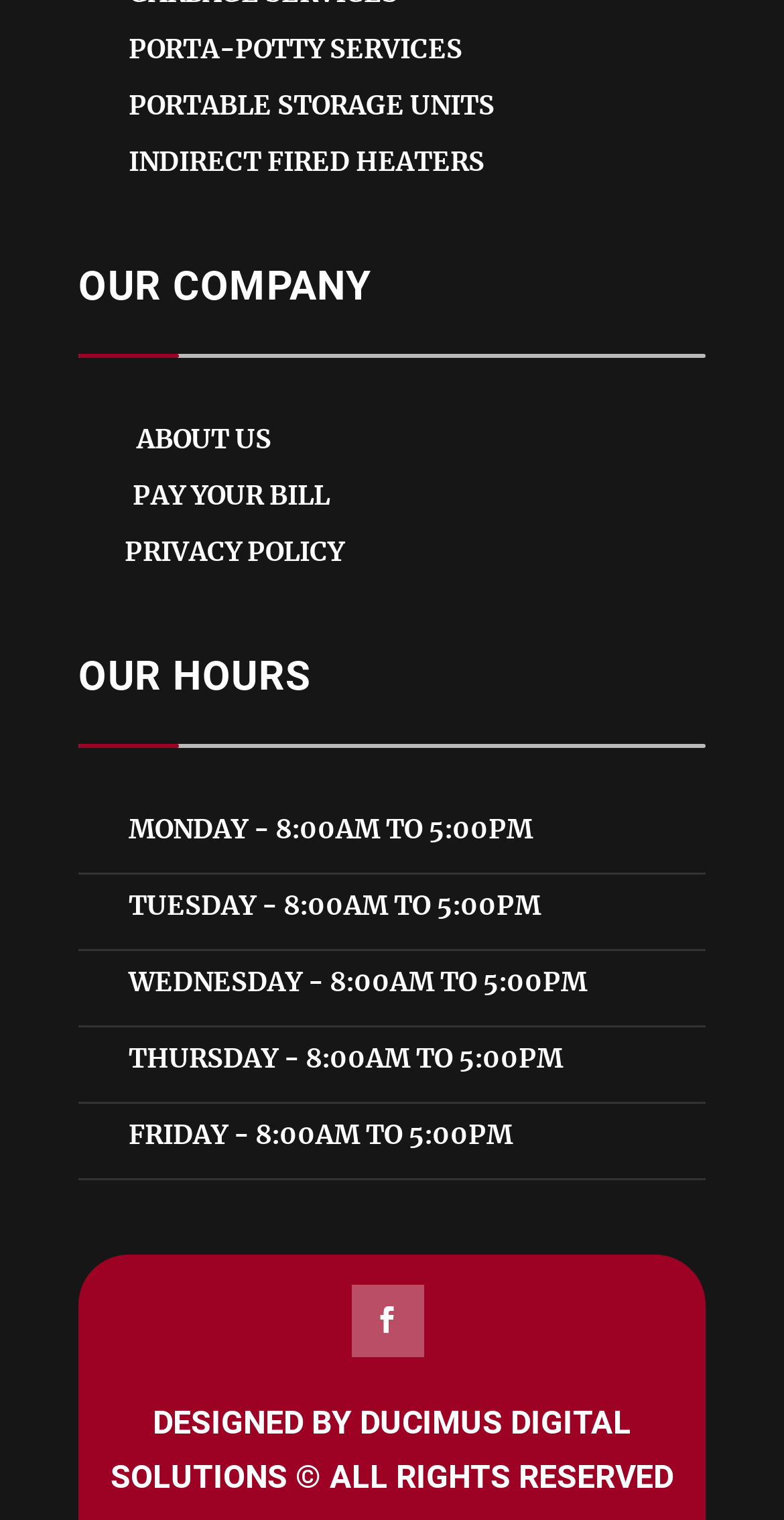Please determine the bounding box coordinates for the element that should be clicked to follow these instructions: "Click the 'PRIVACY POLICY' link".

[0.159, 0.352, 0.438, 0.374]